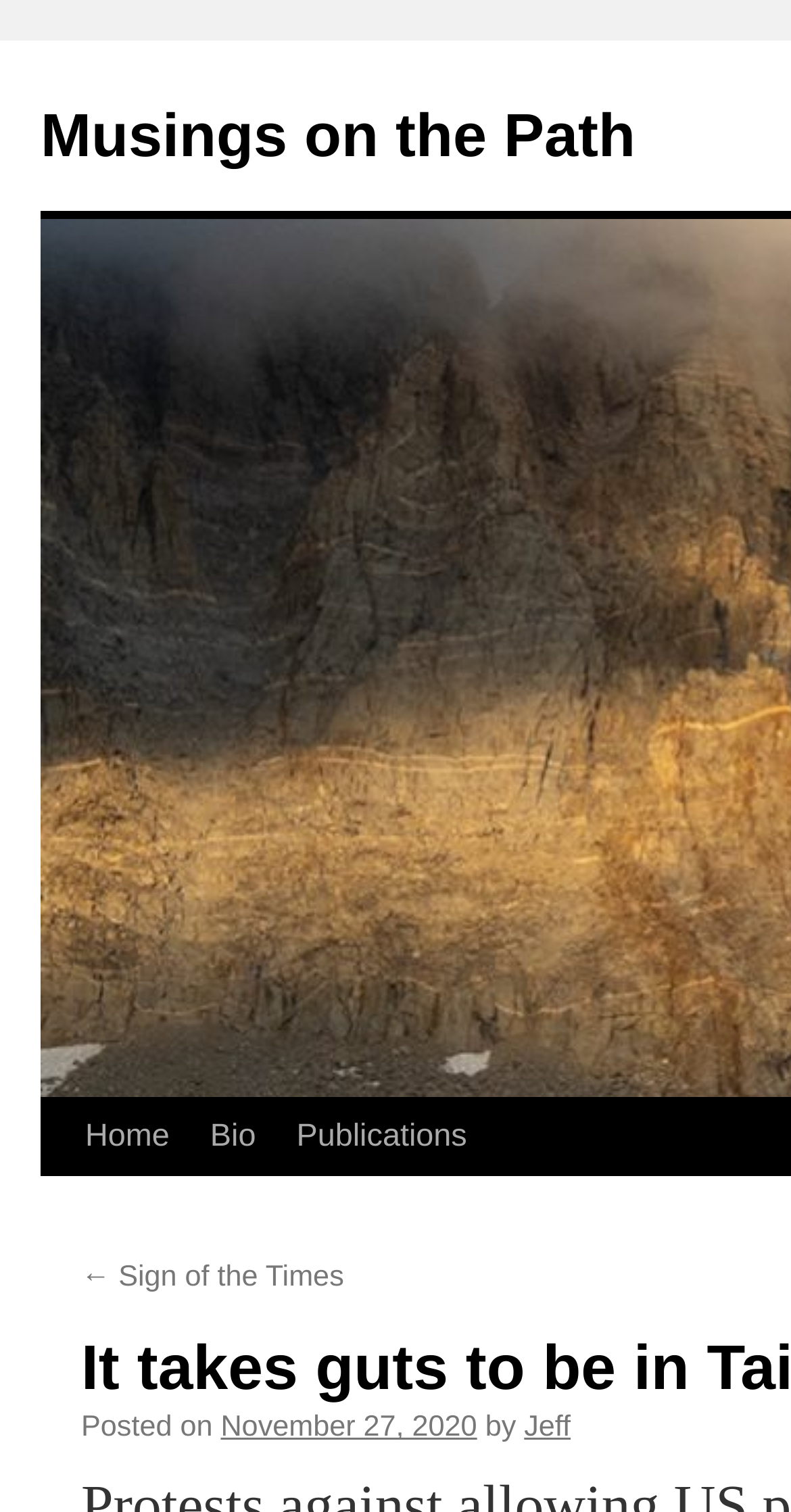How many links are there in the footer section?
Please craft a detailed and exhaustive response to the question.

I examined the footer section and found two links: '← Sign of the Times' and 'Musings on the Path'. Therefore, there are 2 links in the footer section.